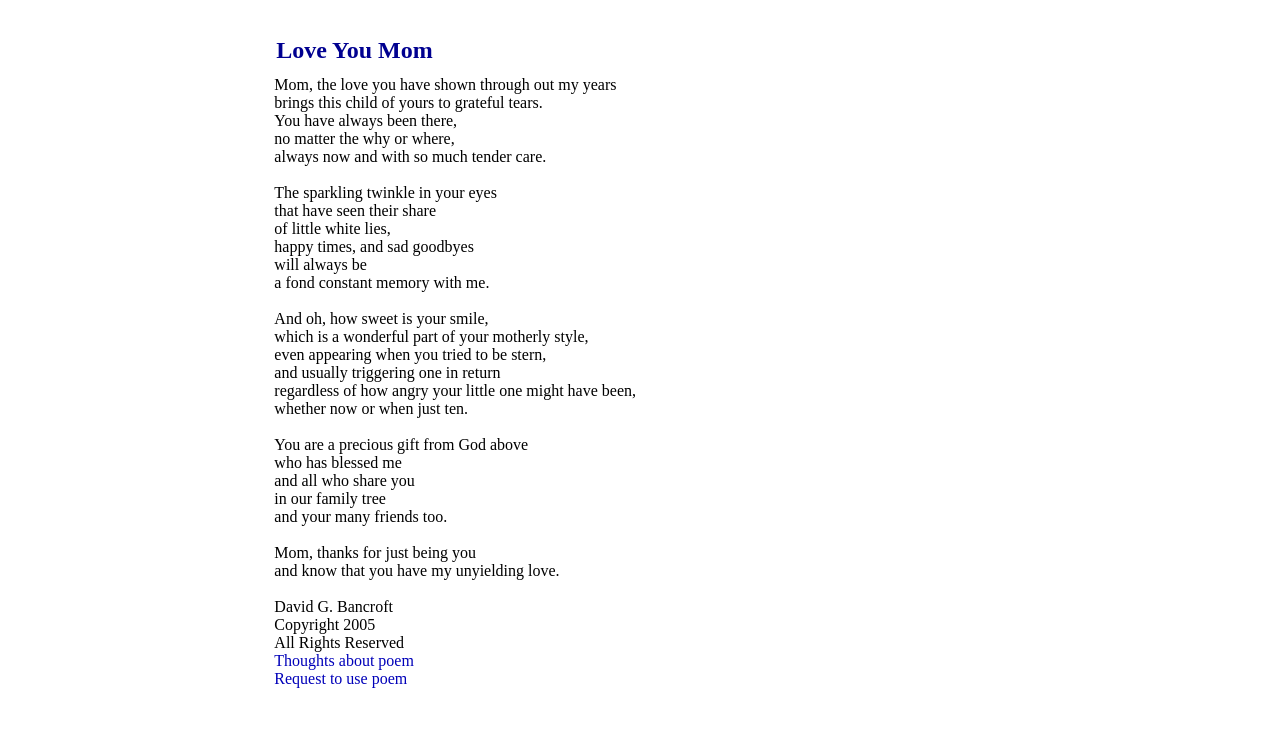Provide an in-depth caption for the elements present on the webpage.

This webpage is a poem titled "Love You Mom" by David G. Bancroft. The poem is a heartfelt tribute to the poet's mother, expressing gratitude and love for her presence in his life. The poem is divided into stanzas, each exploring a different aspect of their relationship.

At the top of the page, the title "Love You Mom" is prominently displayed in a heading. Below the title, the poem begins, with each line of text arranged in a vertical column. The text is densely packed, with no clear separation between stanzas.

The poem describes the mother's love and care, recalling happy memories and acknowledging her presence in times of need. It also touches on the mother's smile, which is described as a wonderful part of her motherly style. The poem concludes with an expression of appreciation and love for the mother, signed by the poet, David G. Bancroft.

At the bottom of the page, there are three links: "Thoughts about poem", "Request to use poem", and a copyright notice indicating that the poem is copyrighted in 2005, with all rights reserved.